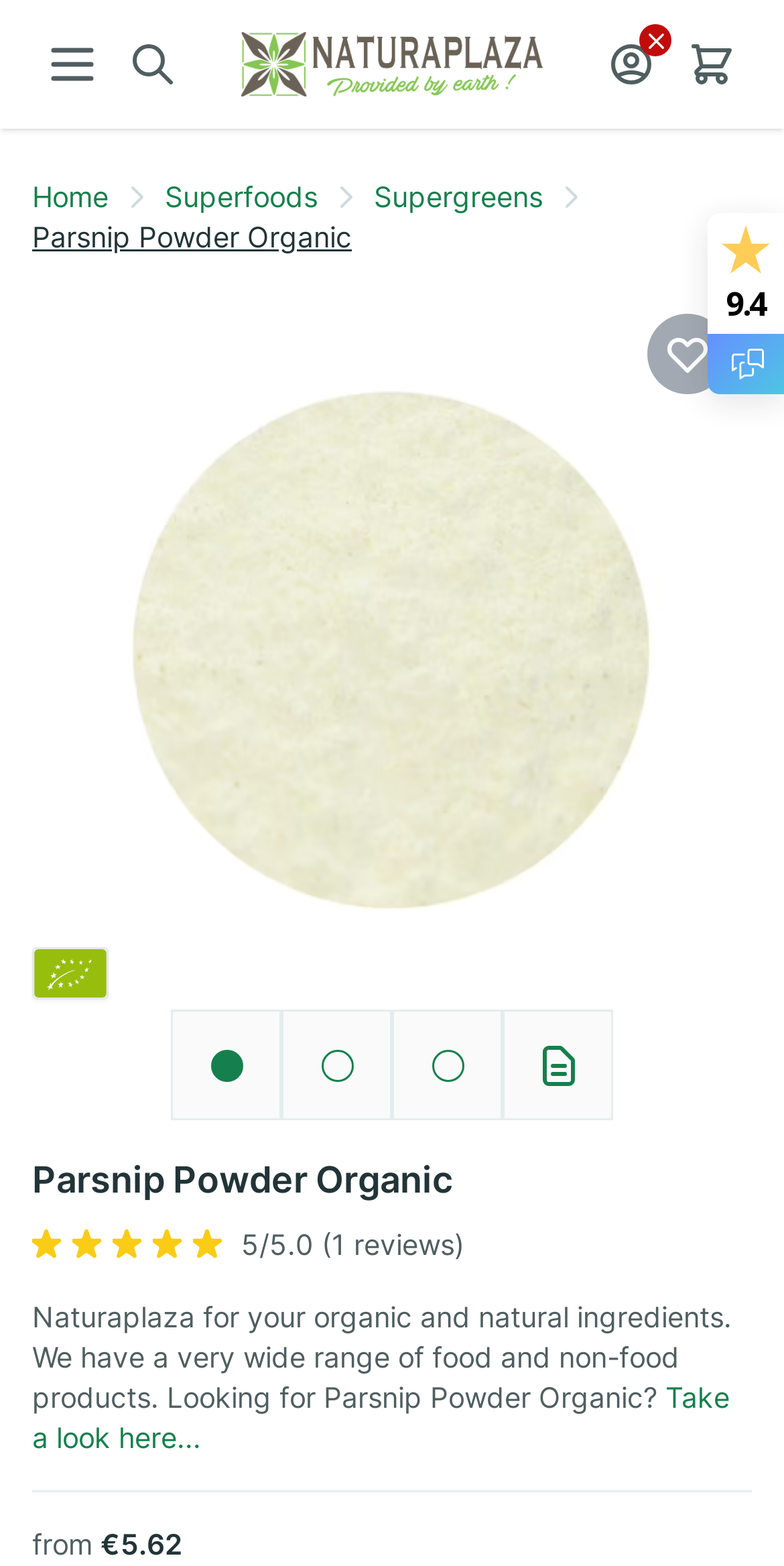What is the rating of the product? Based on the image, give a response in one word or a short phrase.

5.0